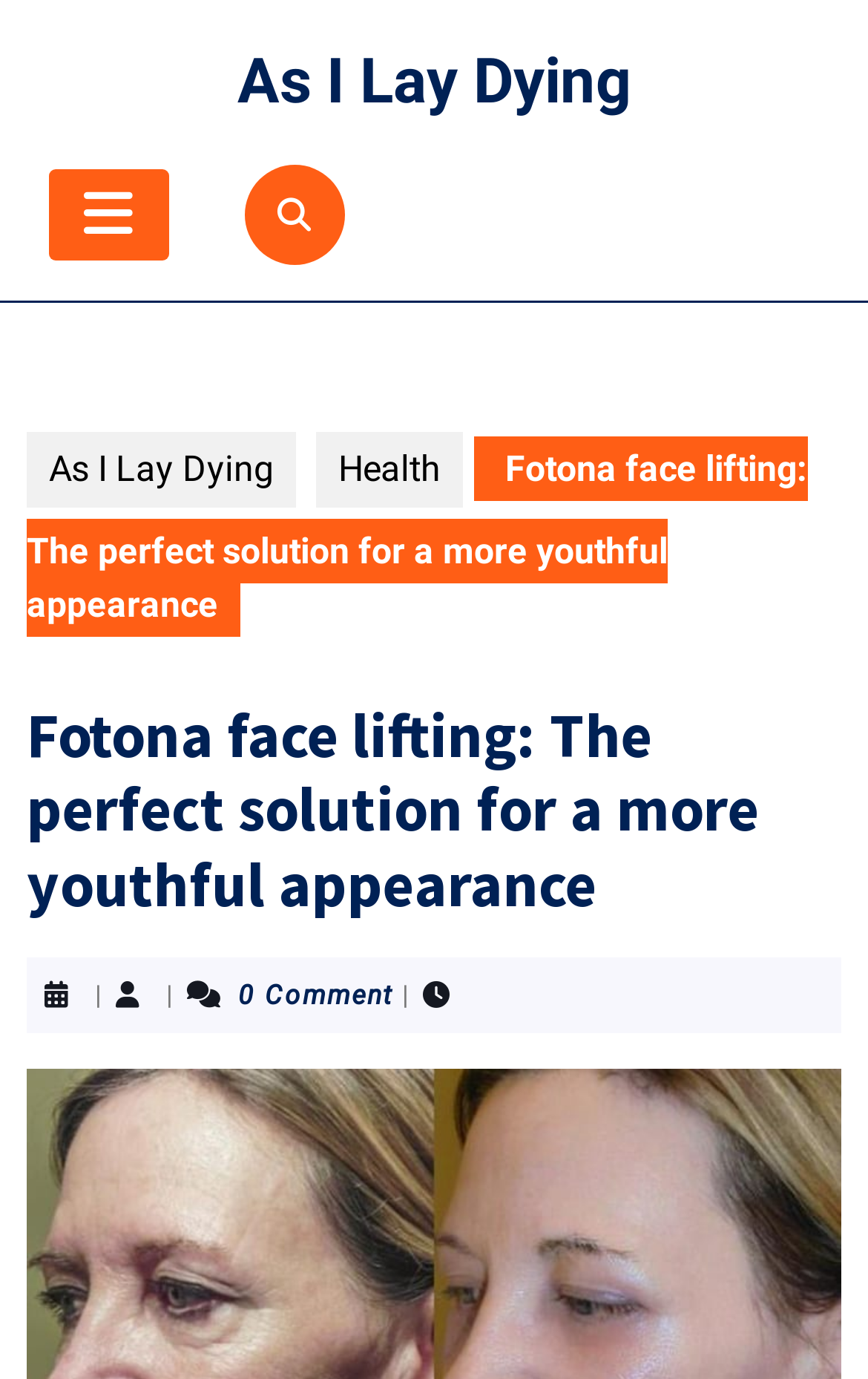Please analyze the image and give a detailed answer to the question:
What is the number of comments?

The number of comments can be found in the static text element that says '0 Comment'. This suggests that there are no comments on the webpage.